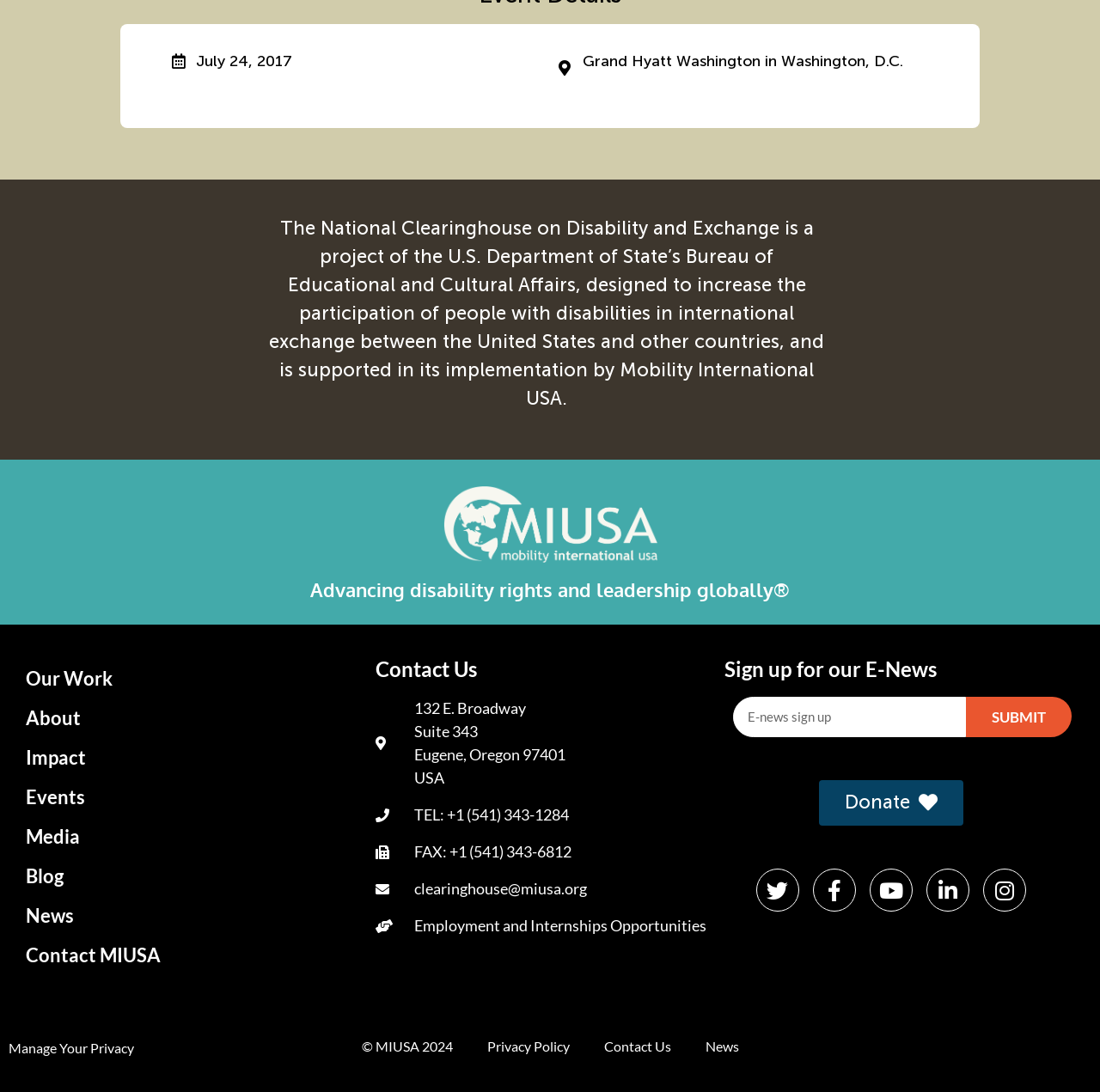Where is the organization located?
Please answer the question with as much detail as possible using the screenshot.

The organization's location can be found in the static text elements '132 E. Broadway', 'Suite 343', 'Eugene, Oregon 97401', and 'USA' which are located in the contact information section of the webpage.